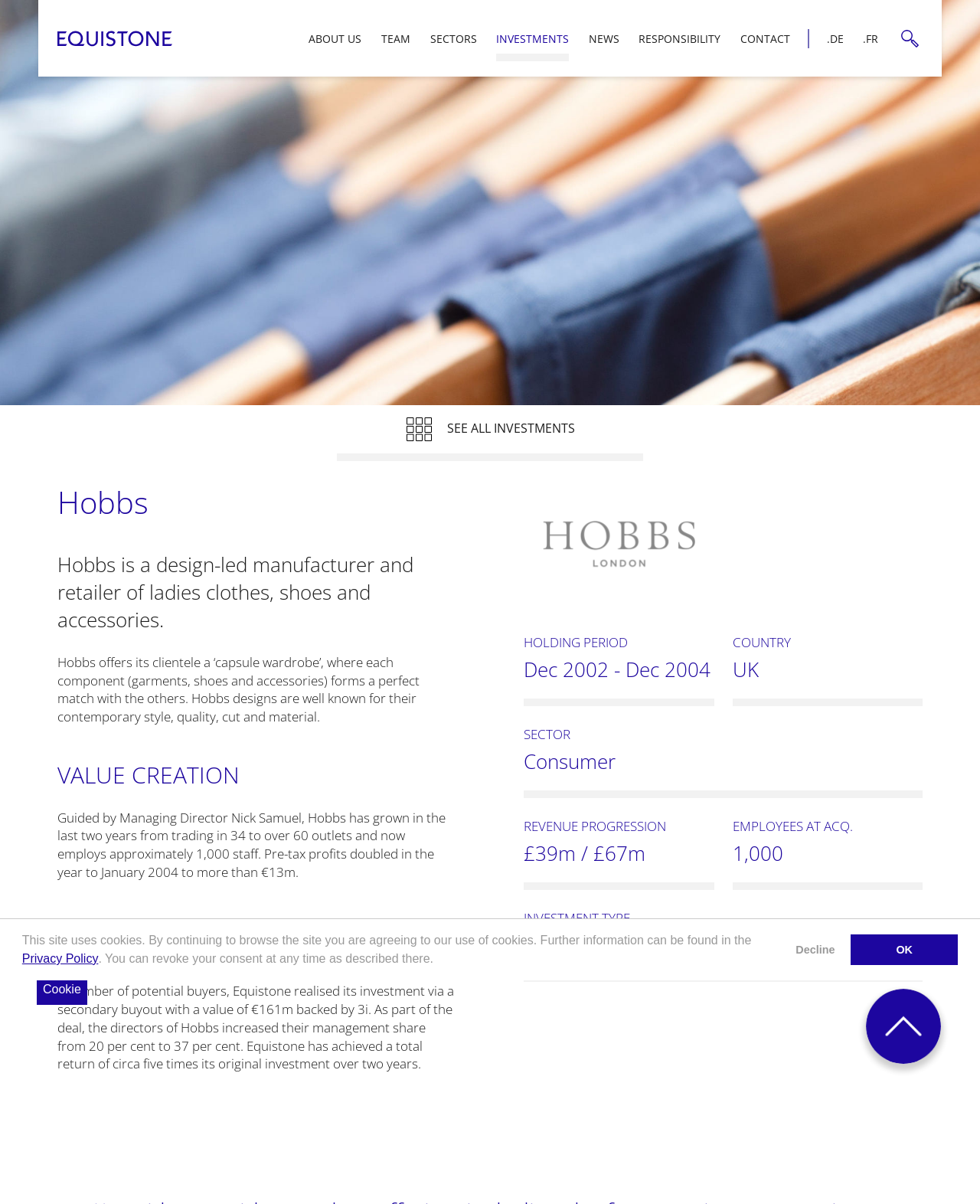Determine the bounding box coordinates of the clickable element to achieve the following action: 'Contact Hobbs'. Provide the coordinates as four float values between 0 and 1, formatted as [left, top, right, bottom].

[0.745, 0.032, 0.816, 0.057]